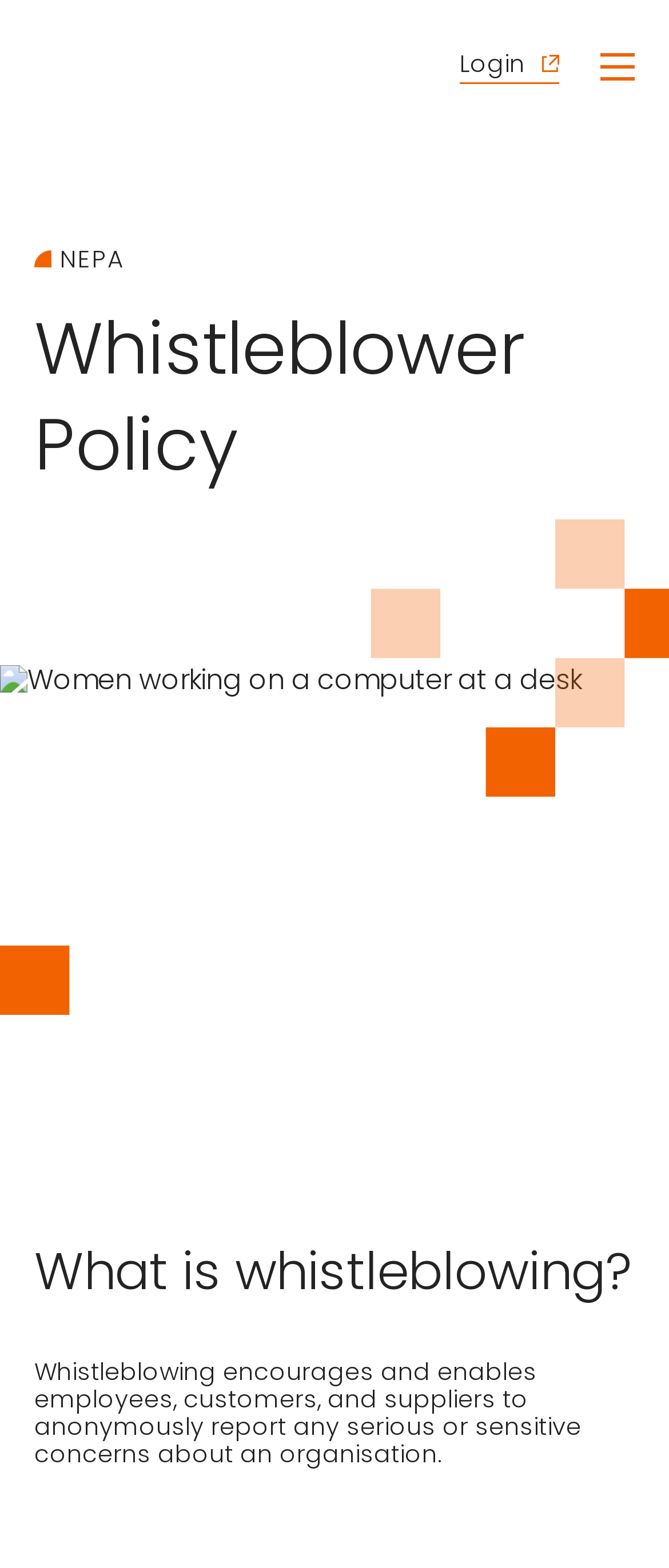Provide an in-depth caption for the elements present on the webpage.

The webpage is about Nepa's Whistleblower Policy. At the top right corner, there is a "Login" link and an empty button. Below these elements, the company name "NEPA" is displayed prominently, followed by the title "Whistleblower Policy". 

A large image takes up most of the page, depicting a woman working on a computer at a desk. 

Below the image, there is a heading "What is whistleblowing?" followed by a paragraph of text that explains whistleblowing as a means for employees, customers, and suppliers to anonymously report serious or sensitive concerns about an organisation.